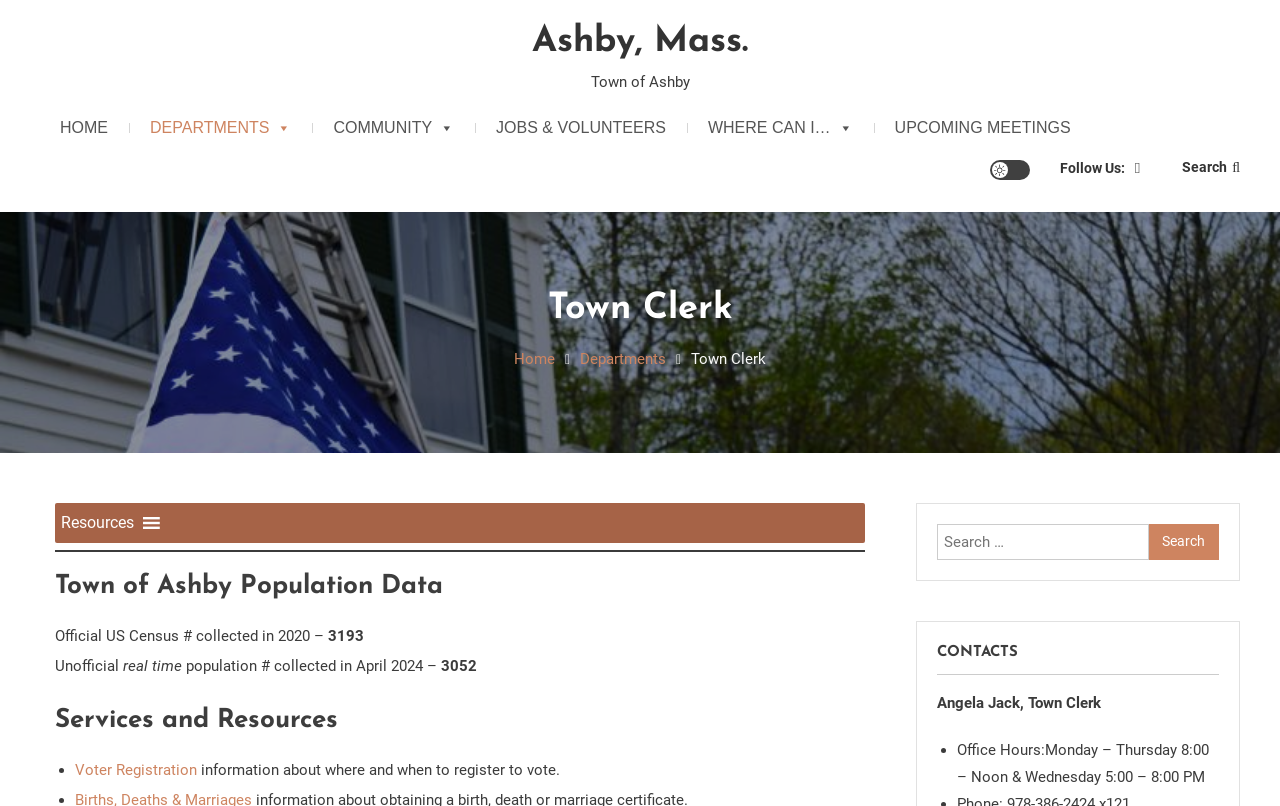Utilize the information from the image to answer the question in detail:
What services are provided by the Town Clerk?

One of the services provided by the Town Clerk is Voter Registration, which can be found in the 'Services and Resources' section, where it says '• Voter Registration information about where and when to register to vote'.